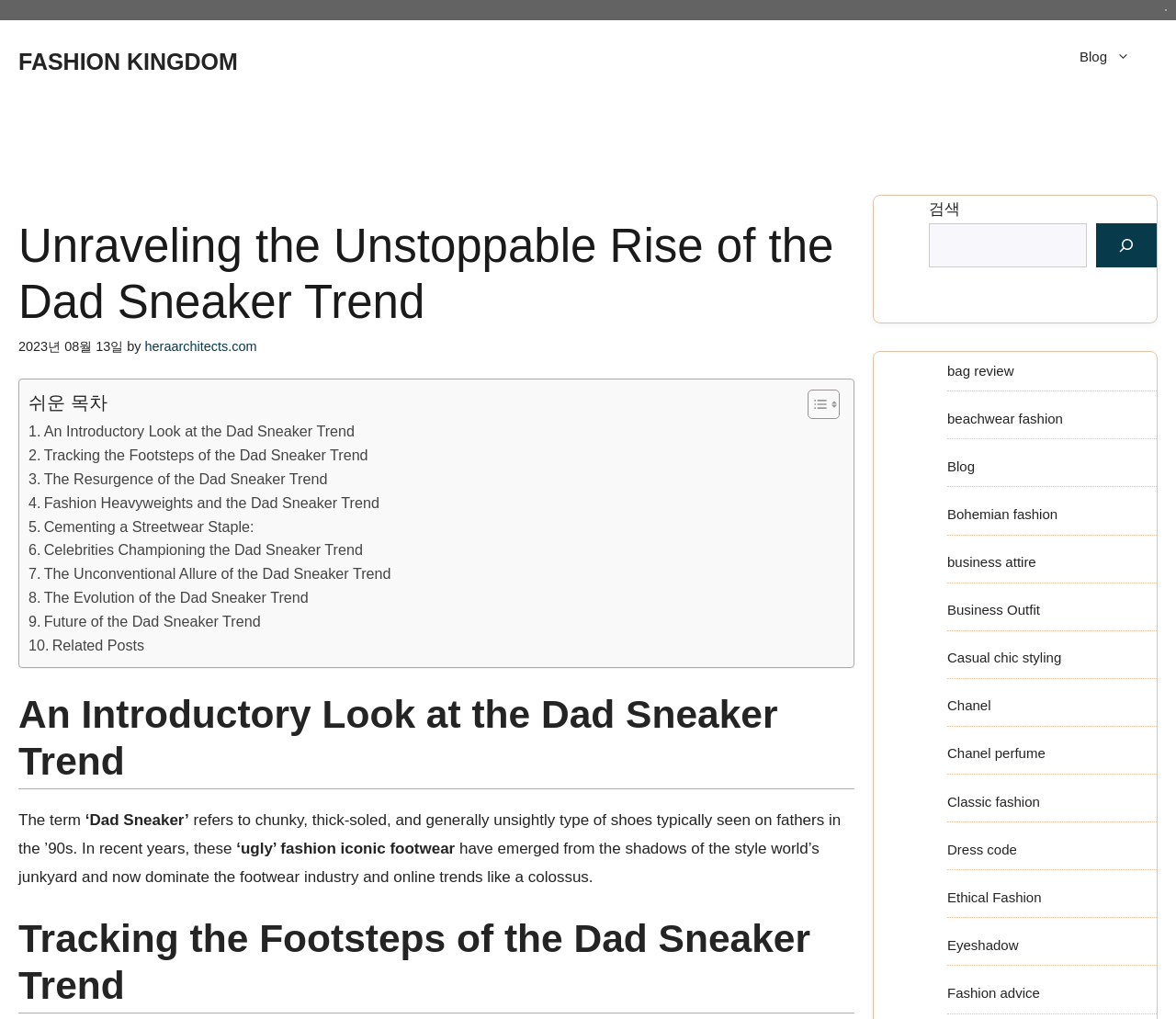Find the bounding box coordinates of the element to click in order to complete the given instruction: "Click on the 'FASHION KINGDOM' link."

[0.016, 0.048, 0.202, 0.073]